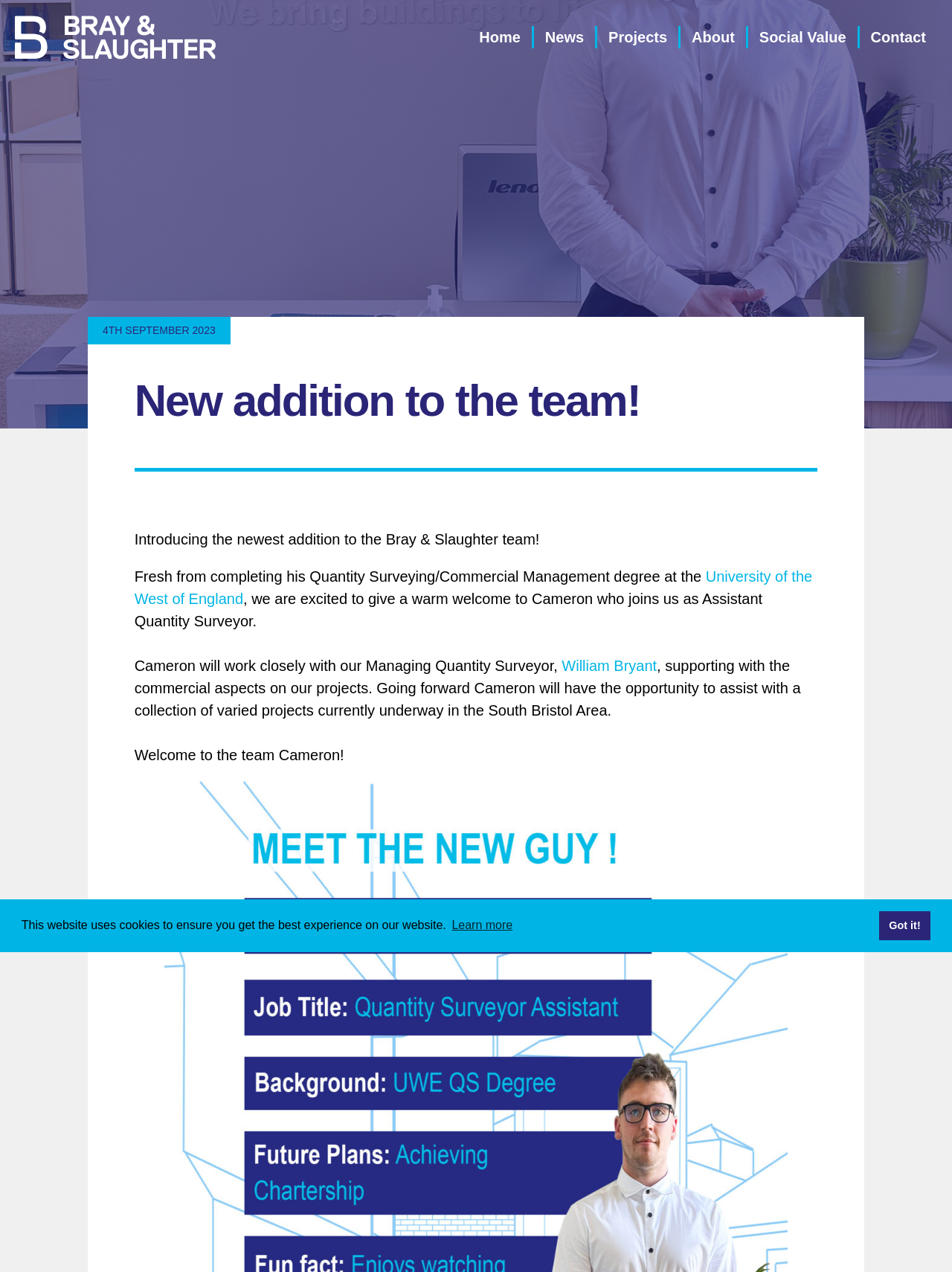Who will Cameron work closely with?
Using the picture, provide a one-word or short phrase answer.

William Bryant